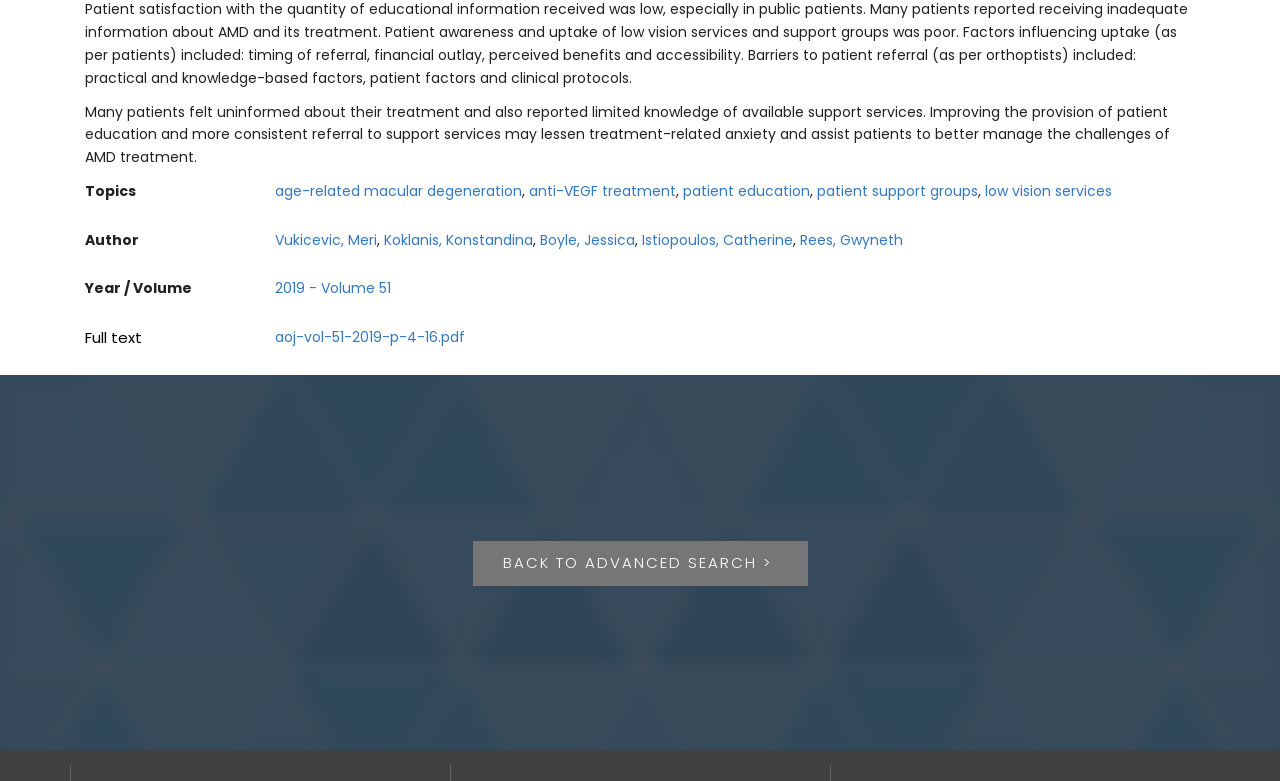Who are the authors of the article?
Carefully analyze the image and provide a thorough answer to the question.

The authors of the article can be found by looking at the links provided under the 'Author' section, which include 'Vukicevic, Meri', 'Koklanis, Konstandina', 'Boyle, Jessica', 'Istiopoulos, Catherine', and 'Rees, Gwyneth'.